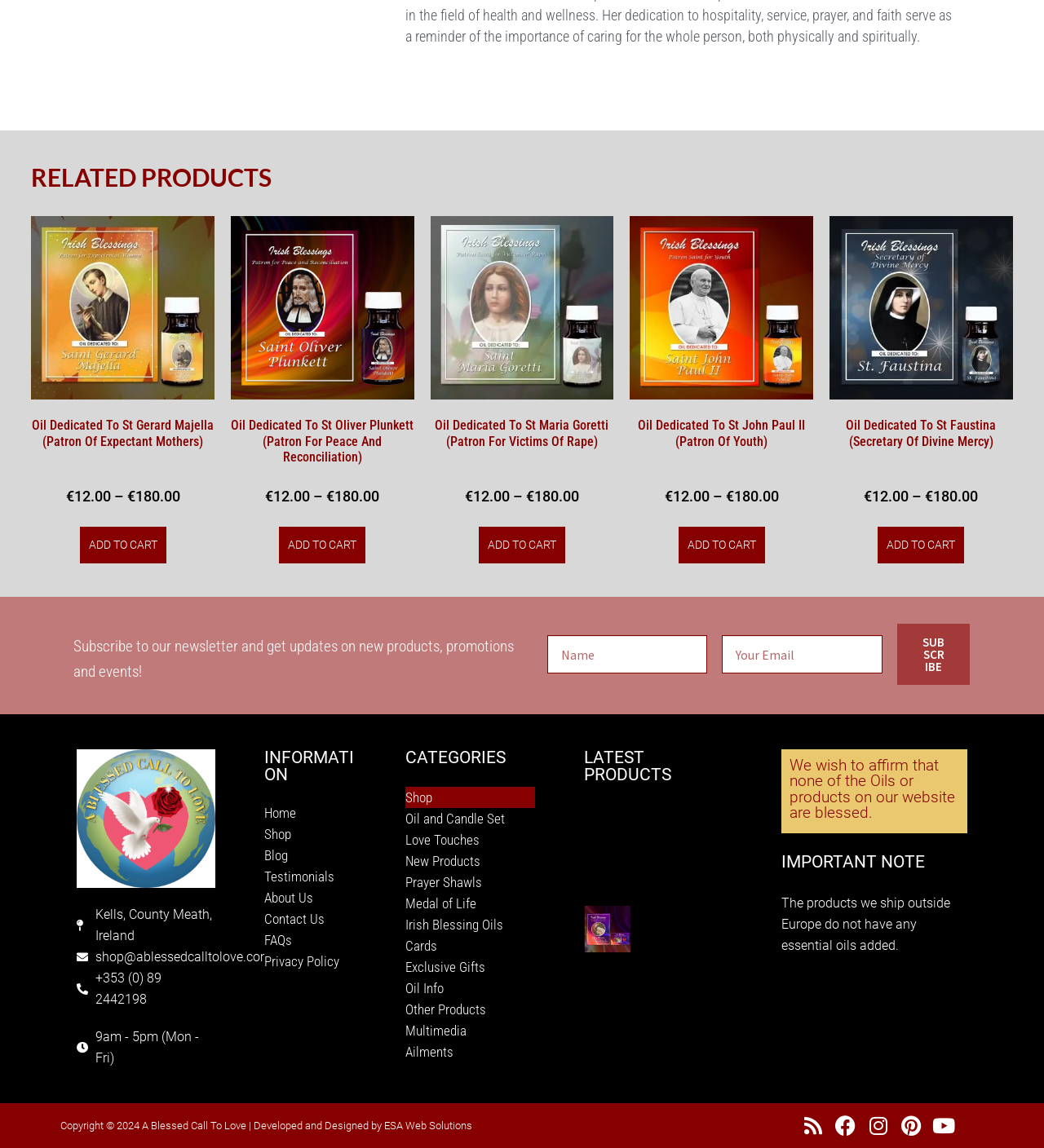Select the bounding box coordinates of the element I need to click to carry out the following instruction: "View 'St Stephen Healing Oil 3 (Patron for Bricklayers)' product".

[0.559, 0.7, 0.604, 0.741]